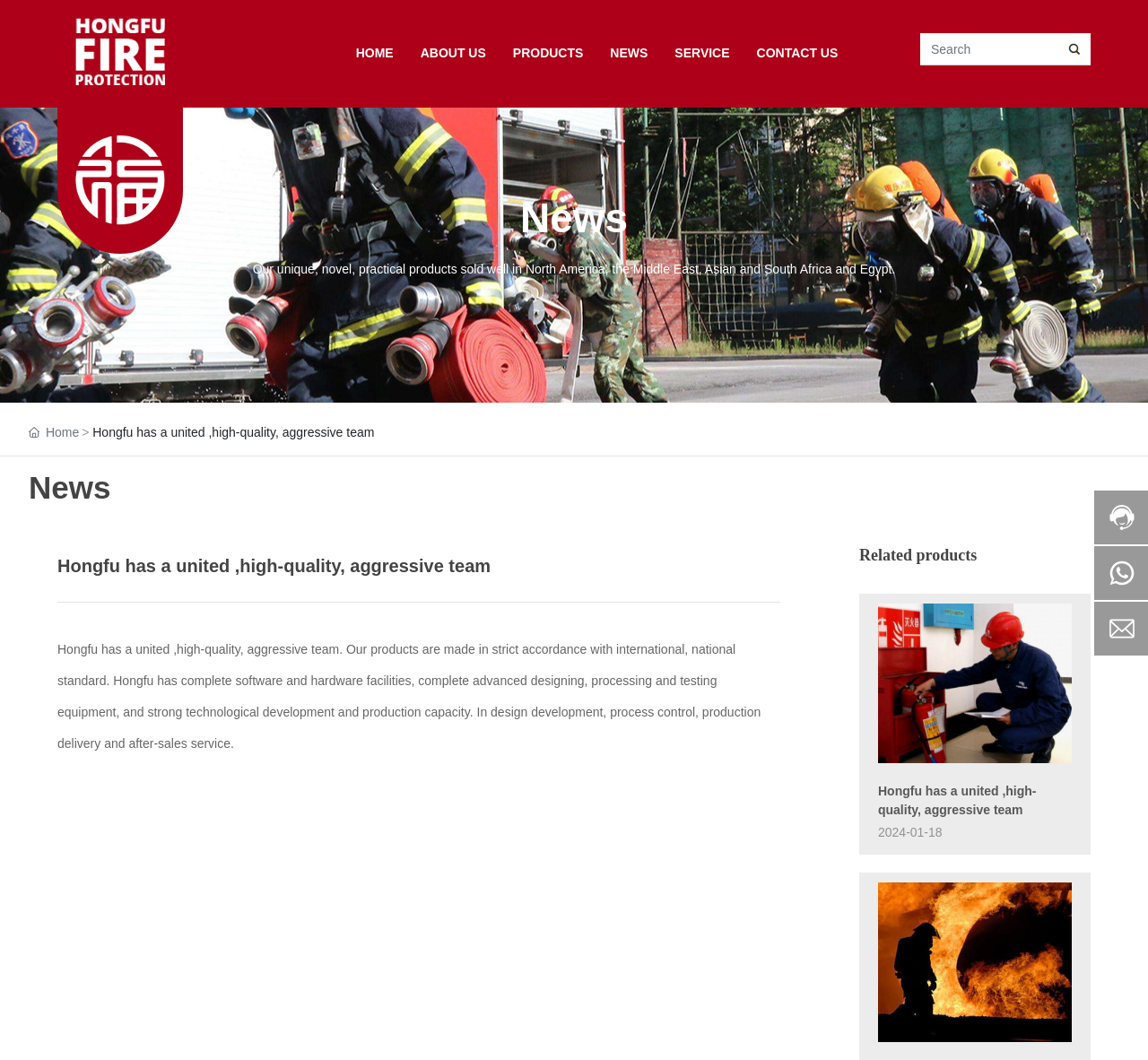Find the bounding box coordinates of the clickable area that will achieve the following instruction: "Click on the ABOUT US link".

[0.354, 0.031, 0.435, 0.069]